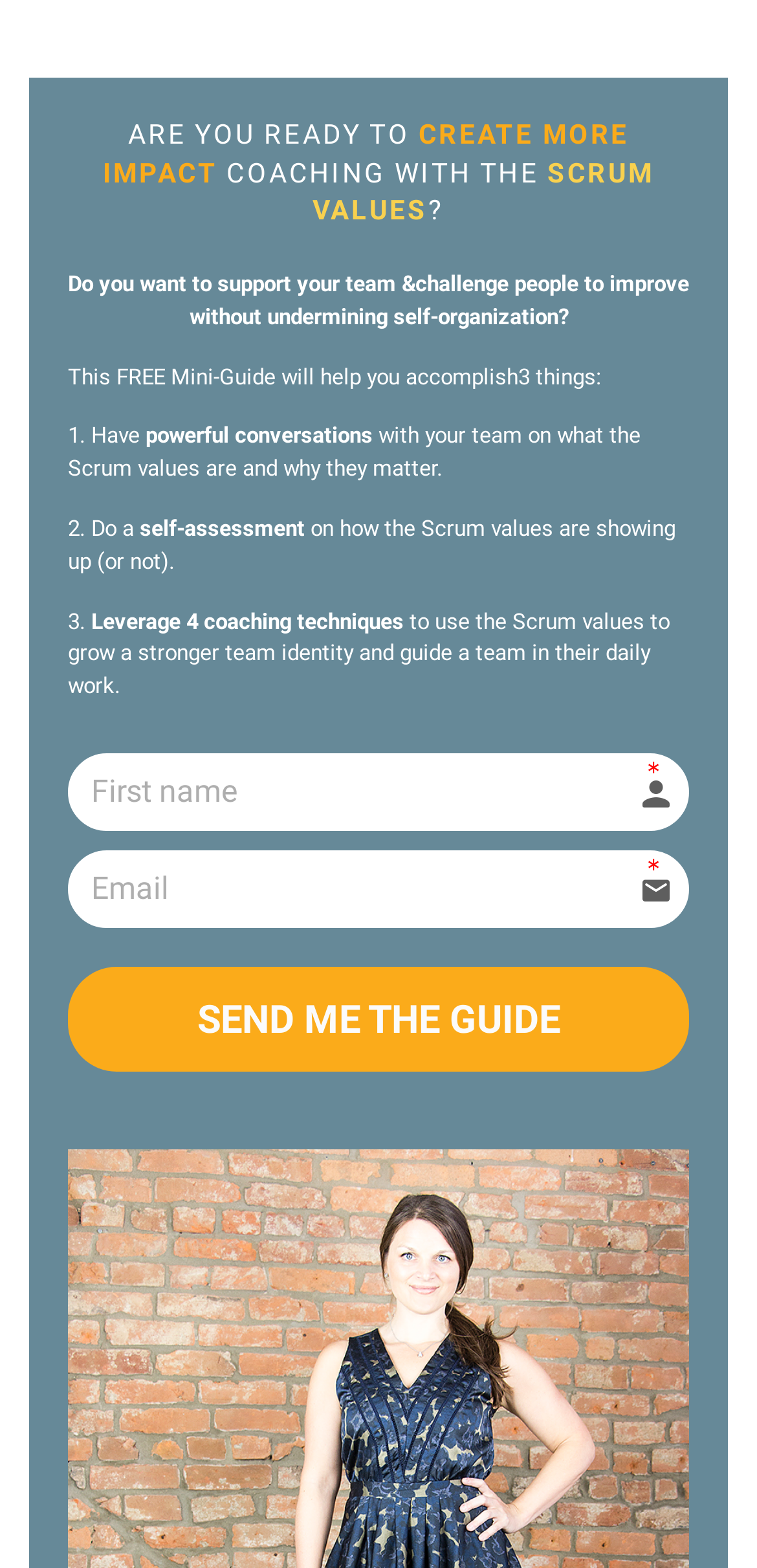From the webpage screenshot, predict the bounding box of the UI element that matches this description: "SEND ME THE GUIDE".

[0.09, 0.616, 0.91, 0.683]